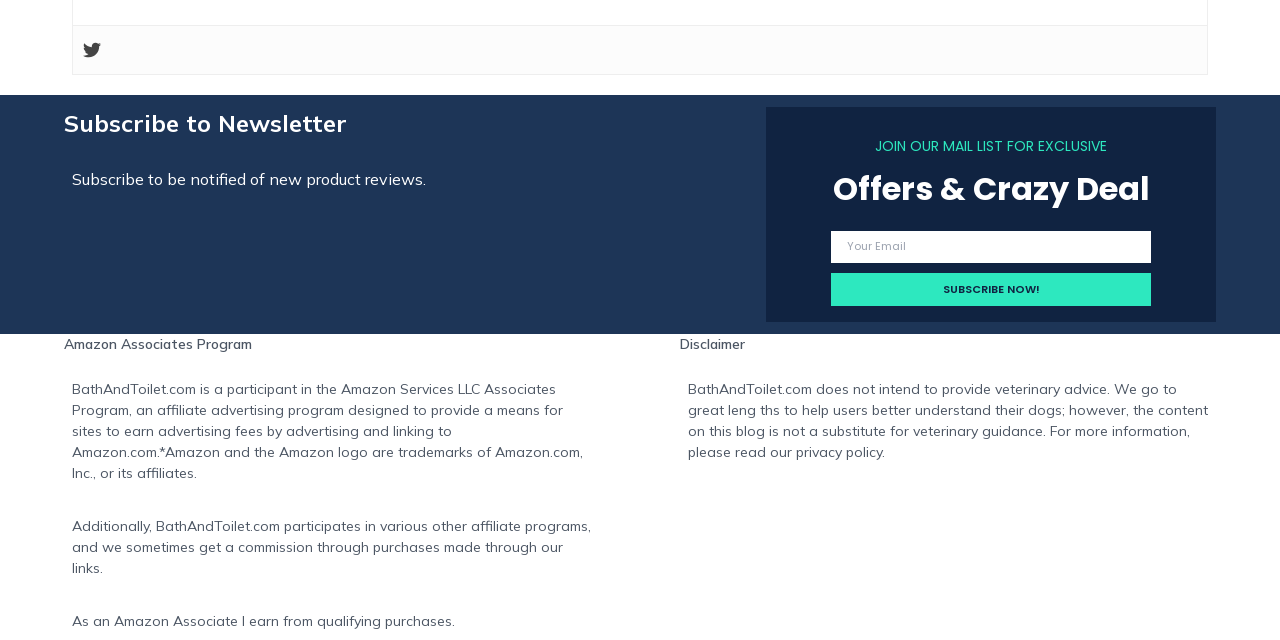Analyze the image and deliver a detailed answer to the question: How many affiliate programs does the website participate in?

The webpage mentions that BathAndToilet.com participates in the Amazon Associates Program and 'various other affiliate programs', indicating that it participates in multiple affiliate programs.